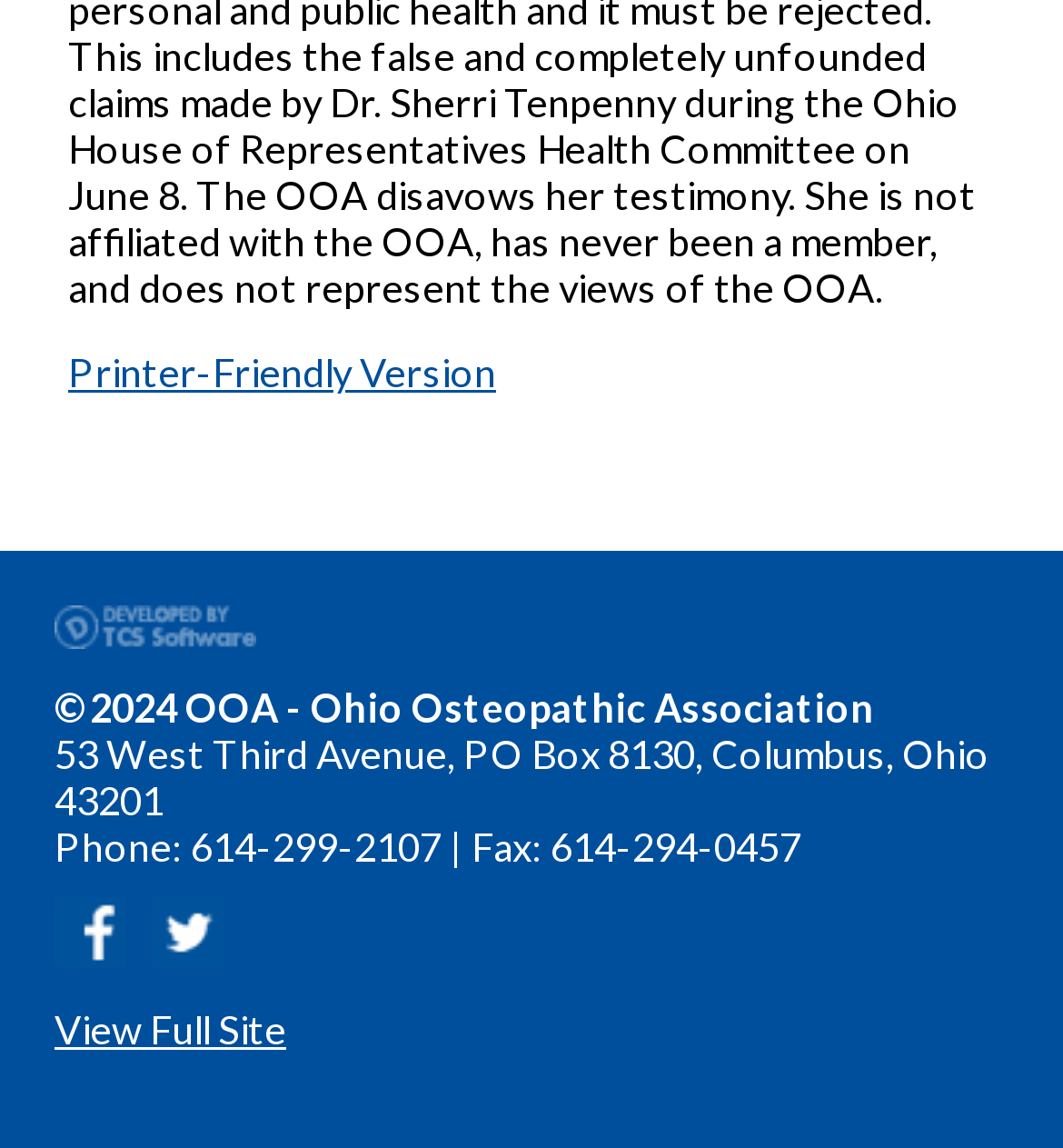What is the phone number of the Ohio Osteopathic Association?
Look at the image and answer the question with a single word or phrase.

614-299-2107